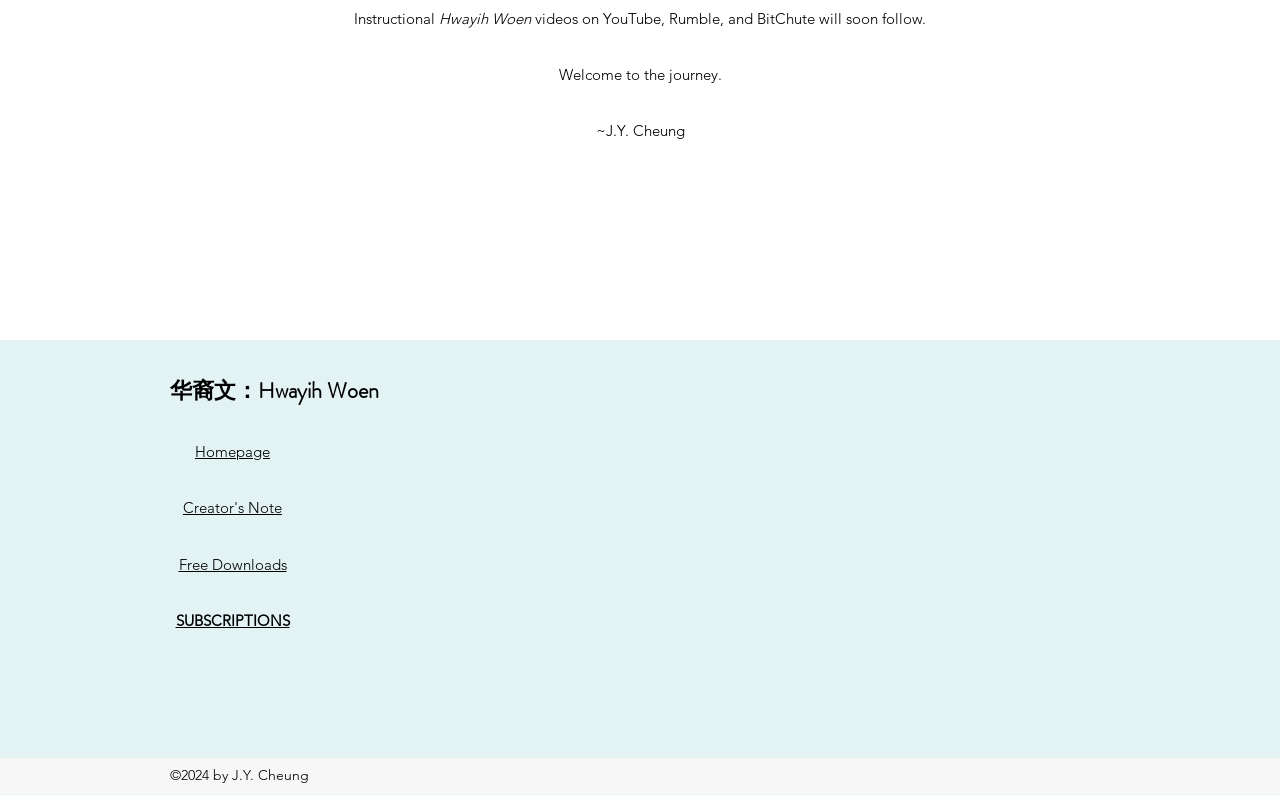What is the name of the website?
Please provide a comprehensive answer to the question based on the webpage screenshot.

The name of the website can be found at the top of the webpage, where it says 'Hwayih Woen' and '华裔文：Hwayih Woen' in the contentinfo section. It is likely that this is the name of the website.